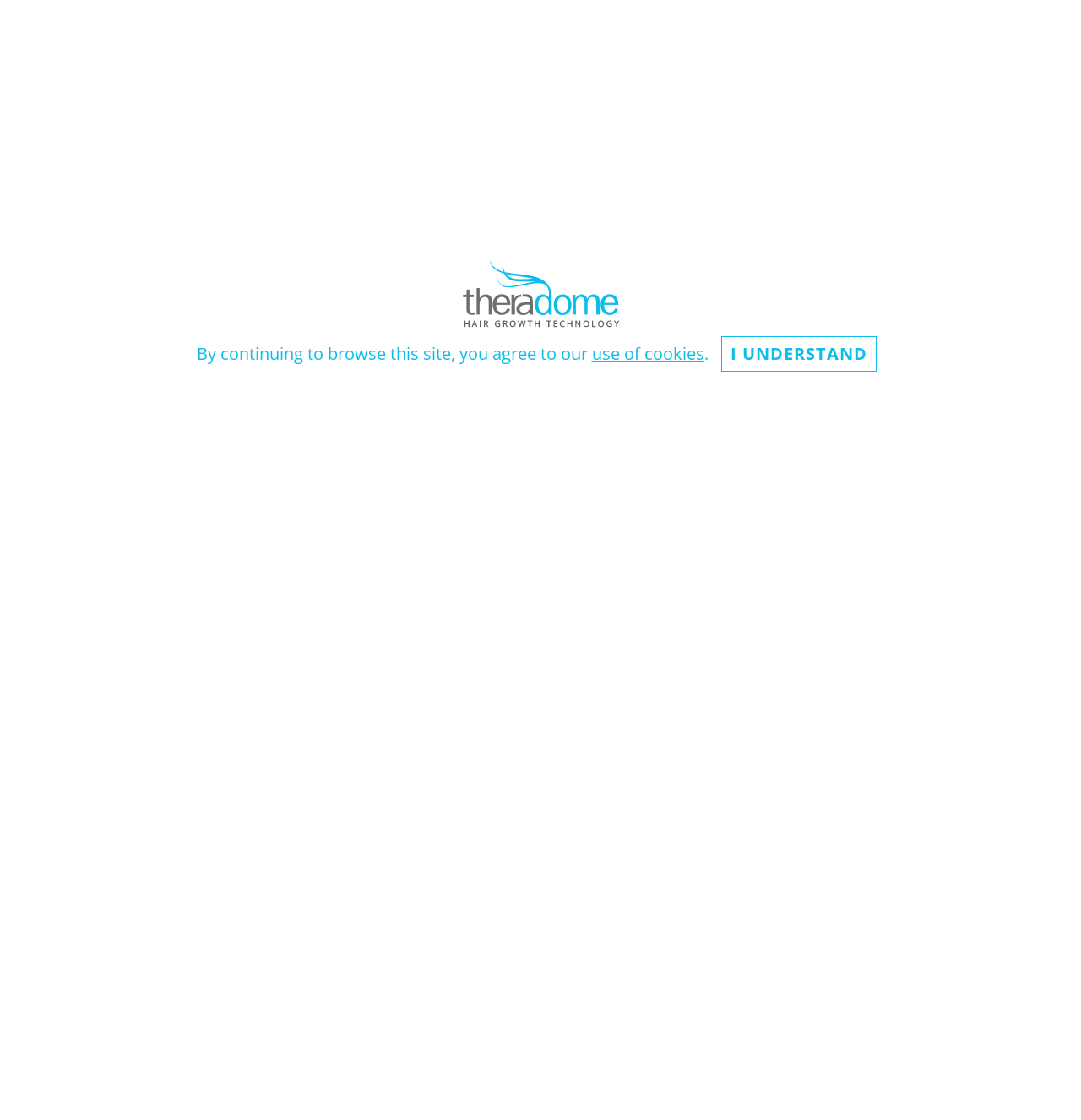What is the language of the webpage?
Refer to the screenshot and respond with a concise word or phrase.

English